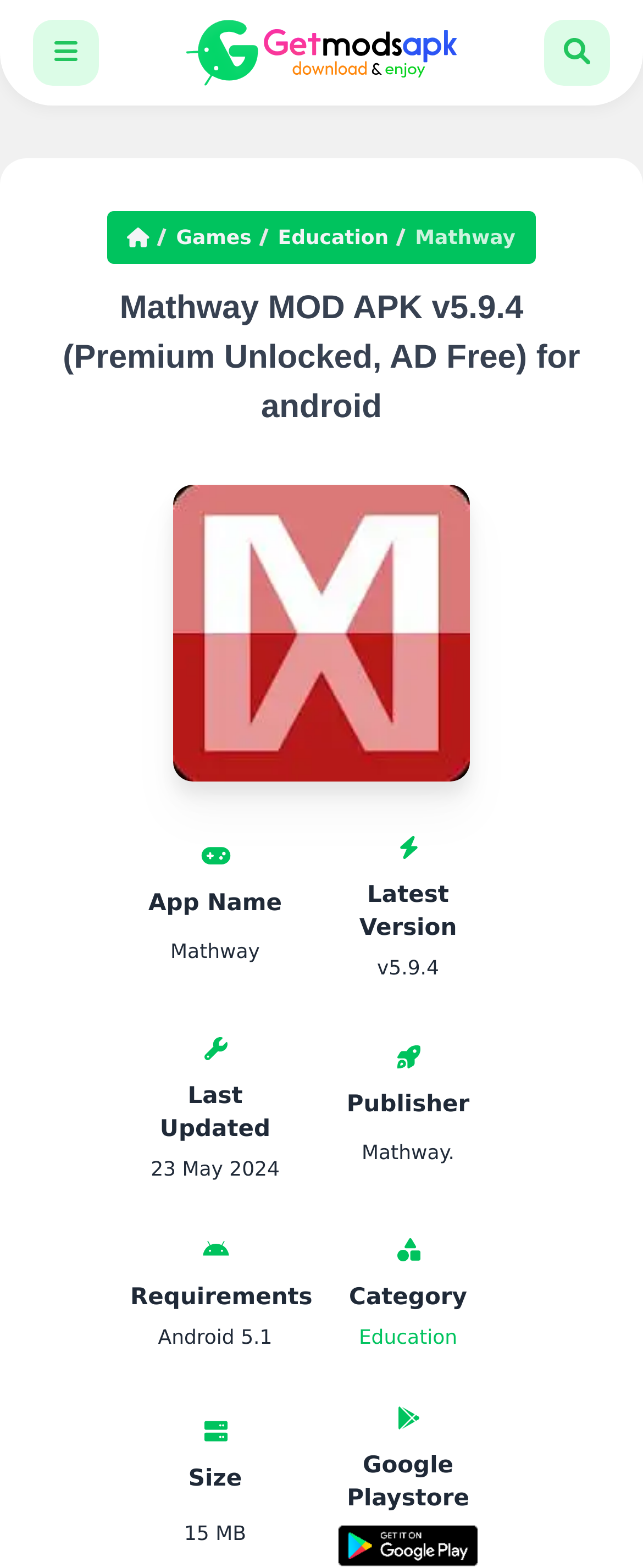Identify the bounding box coordinates for the UI element described as follows: "parent_node: Games". Ensure the coordinates are four float numbers between 0 and 1, formatted as [left, top, right, bottom].

[0.198, 0.143, 0.253, 0.16]